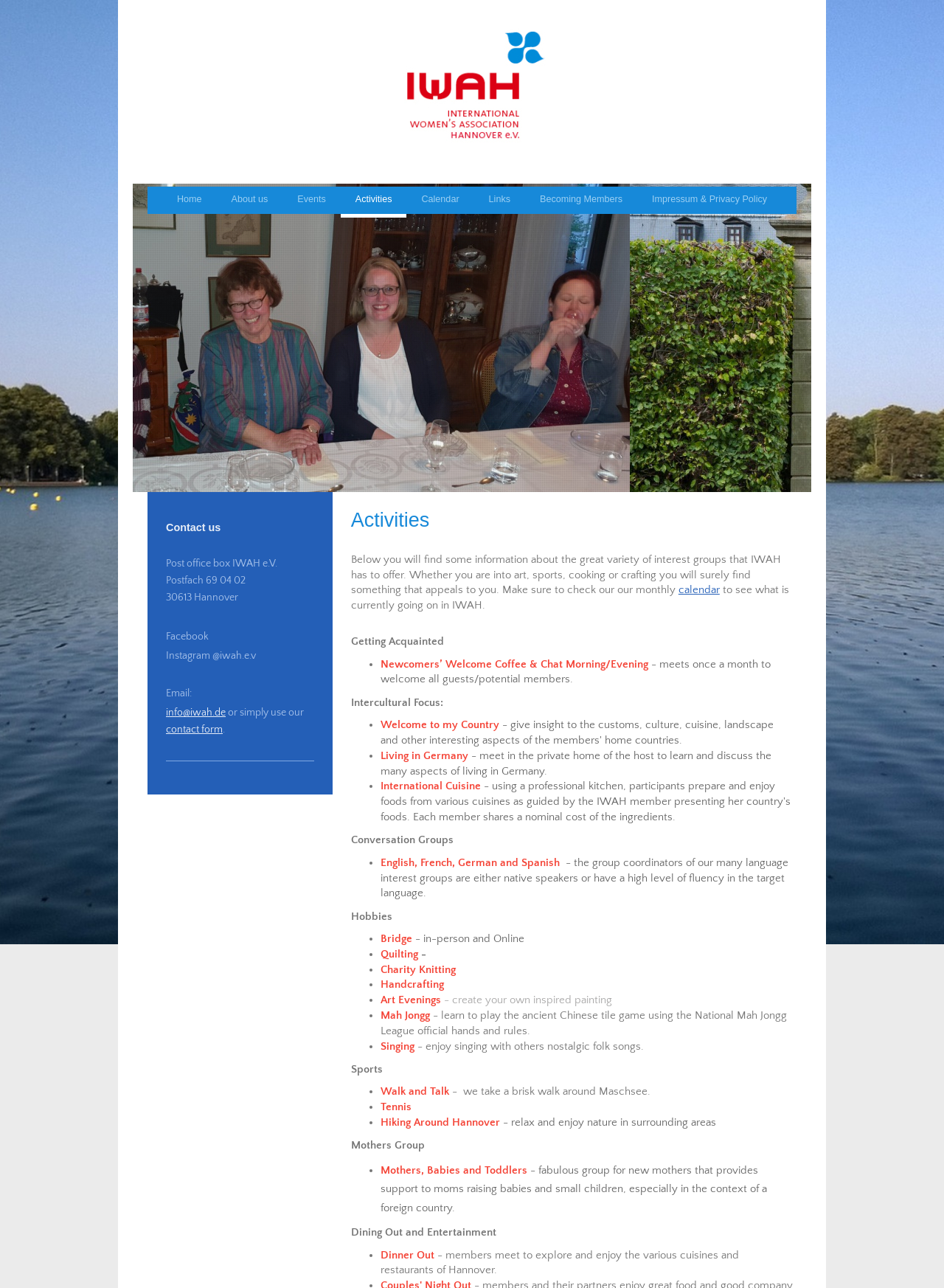How many language interest groups are mentioned on the webpage?
Analyze the image and provide a thorough answer to the question.

I counted the number of language interest groups mentioned on the webpage, which are English, French, German, and Spanish, and found that there are 4 groups in total.